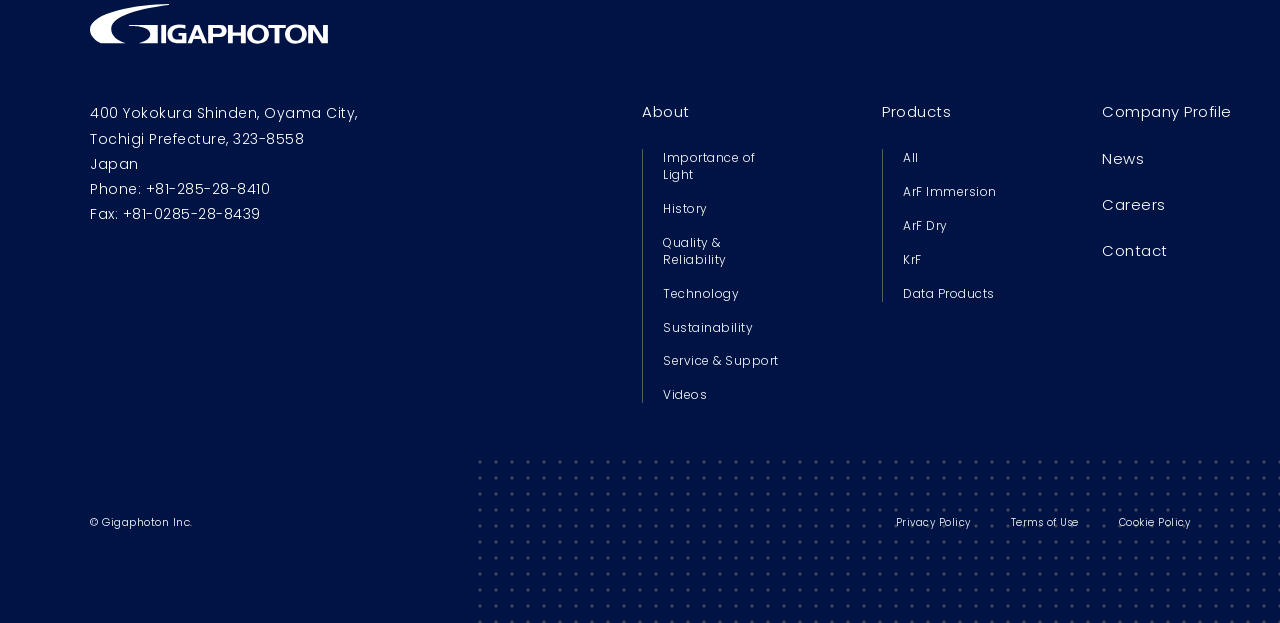Identify the bounding box for the UI element described as: "Importance of Light". Ensure the coordinates are four float numbers between 0 and 1, formatted as [left, top, right, bottom].

[0.518, 0.239, 0.59, 0.293]